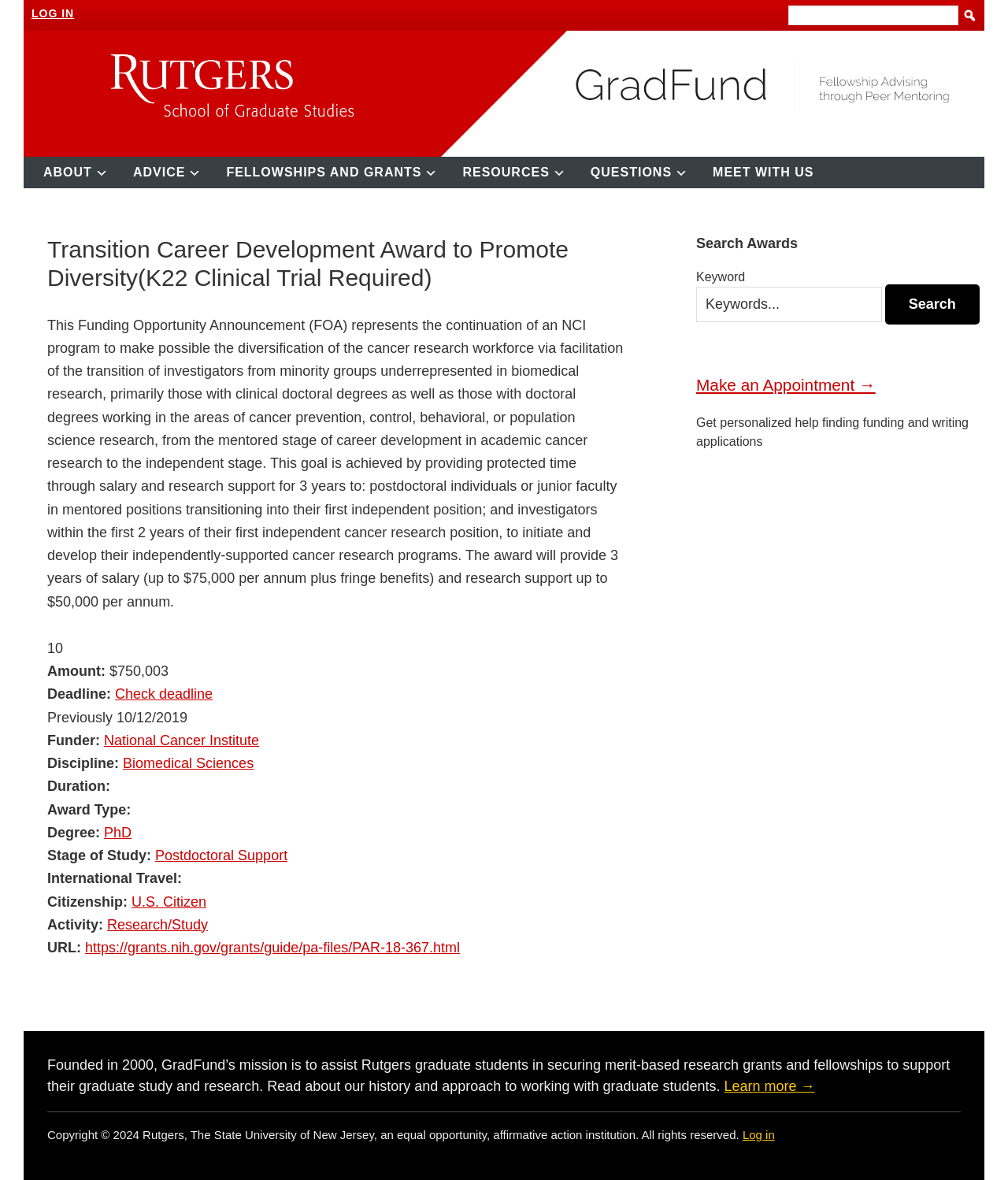Identify the bounding box coordinates of the area you need to click to perform the following instruction: "Search for something in the search box".

None